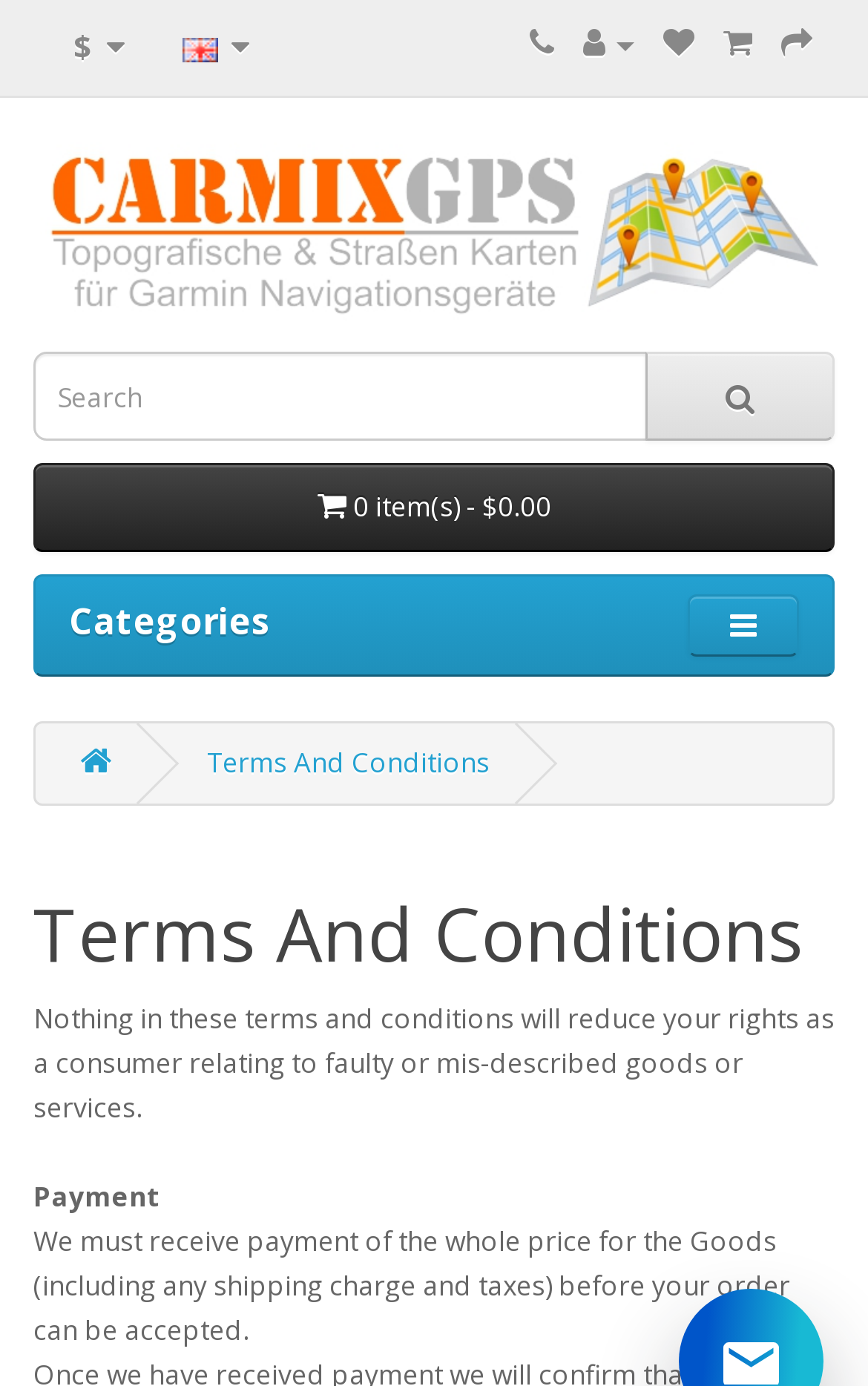What is the purpose of the webpage?
Please use the image to provide a one-word or short phrase answer.

Terms And Conditions